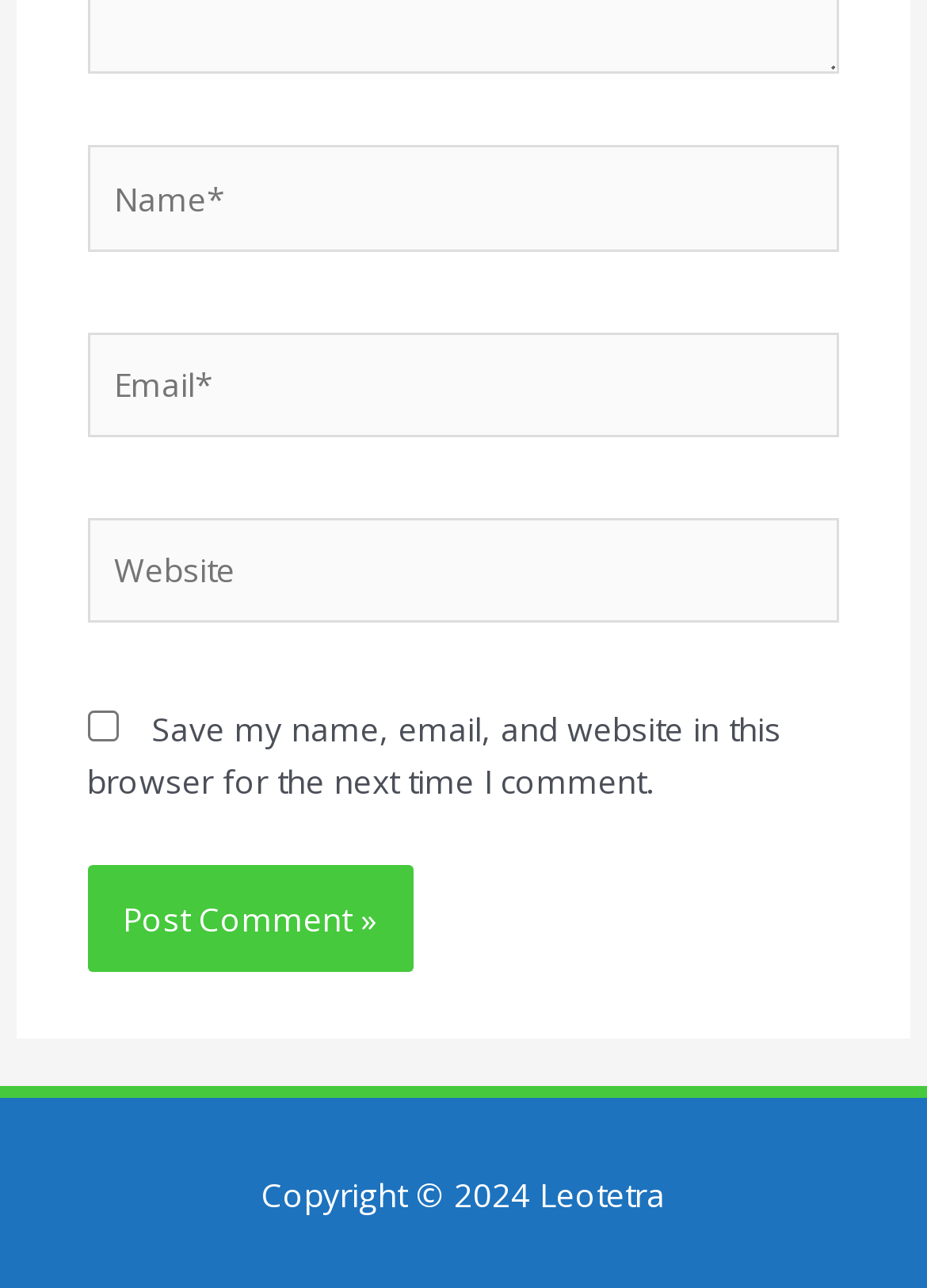Using the elements shown in the image, answer the question comprehensively: What is the purpose of the checkbox?

The checkbox is labeled 'Save my name, email, and website in this browser for the next time I comment.' This suggests that its purpose is to save the user's comment information for future use.